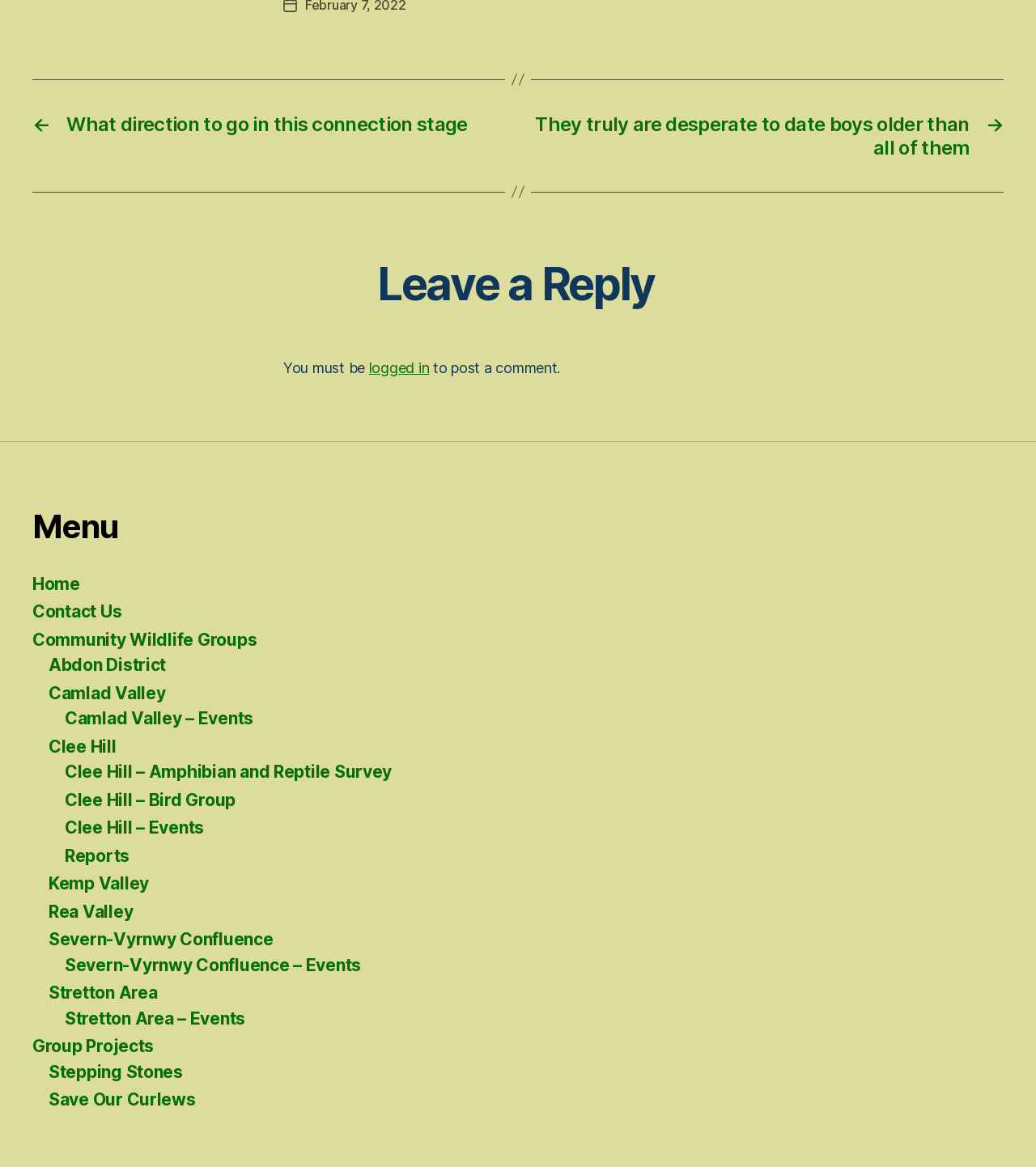Find the bounding box coordinates for the element that must be clicked to complete the instruction: "Click on 'What direction to go in this connection stage'". The coordinates should be four float numbers between 0 and 1, indicated as [left, top, right, bottom].

[0.031, 0.096, 0.484, 0.136]